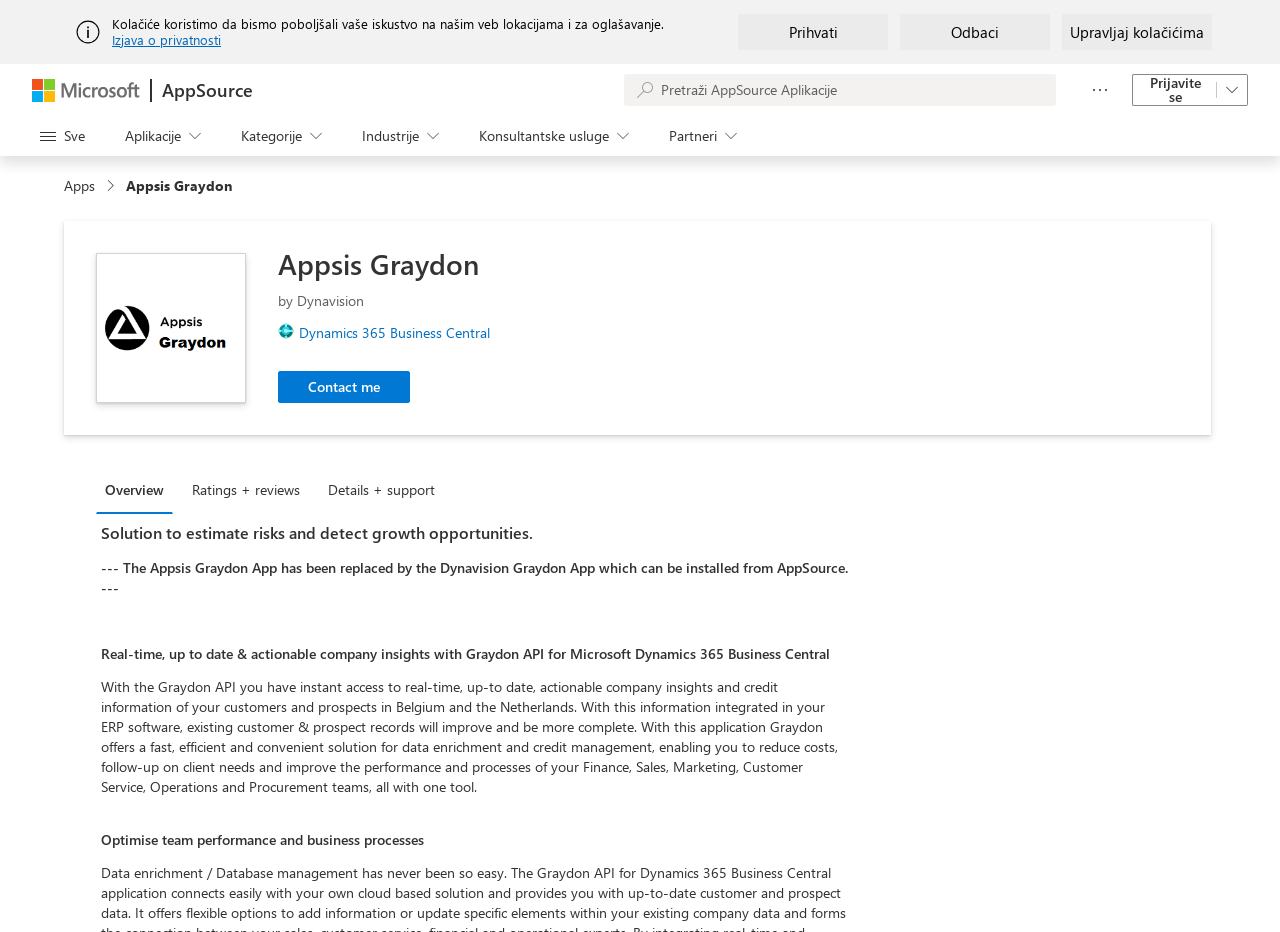Find the bounding box coordinates for the area that must be clicked to perform this action: "Search AppSource applications".

[0.488, 0.079, 0.825, 0.114]